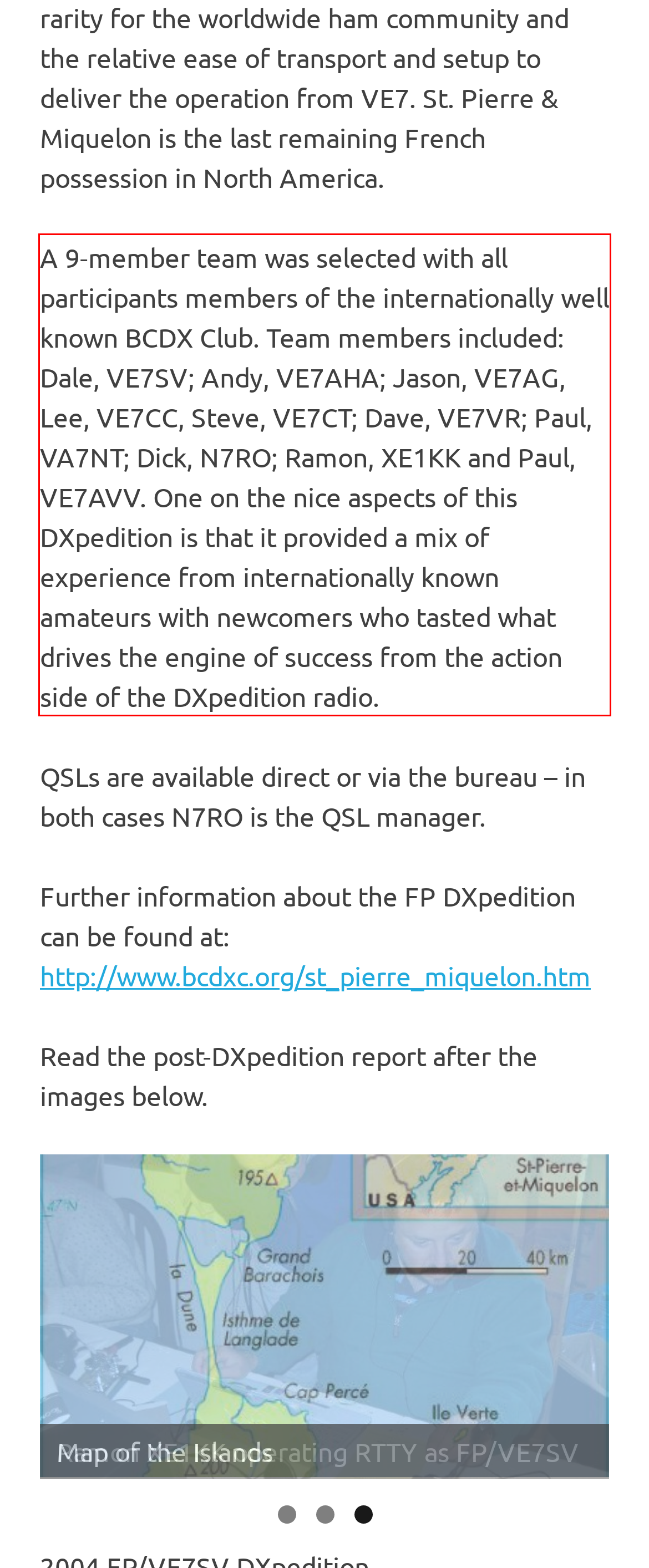You are provided with a screenshot of a webpage containing a red bounding box. Please extract the text enclosed by this red bounding box.

A 9-member team was selected with all participants members of the internationally well known BCDX Club. Team members included: Dale, VE7SV; Andy, VE7AHA; Jason, VE7AG, Lee, VE7CC, Steve, VE7CT; Dave, VE7VR; Paul, VA7NT; Dick, N7RO; Ramon, XE1KK and Paul, VE7AVV. One on the nice aspects of this DXpedition is that it provided a mix of experience from internationally known amateurs with newcomers who tasted what drives the engine of success from the action side of the DXpedition radio.